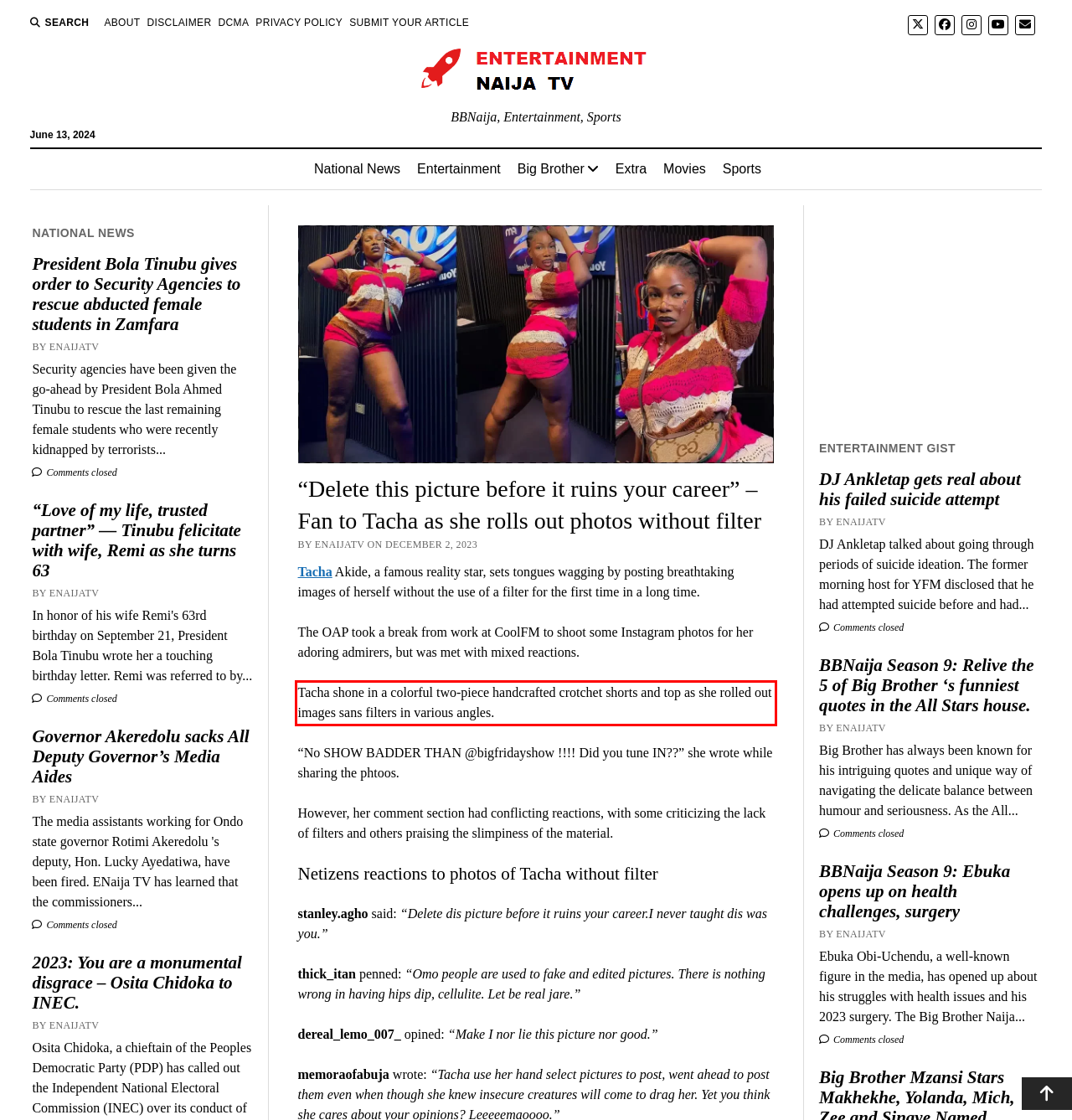Given a screenshot of a webpage with a red bounding box, extract the text content from the UI element inside the red bounding box.

Tacha shone in a colorful two-piece handcrafted crotchet shorts and top as she rolled out images sans filters in various angles.